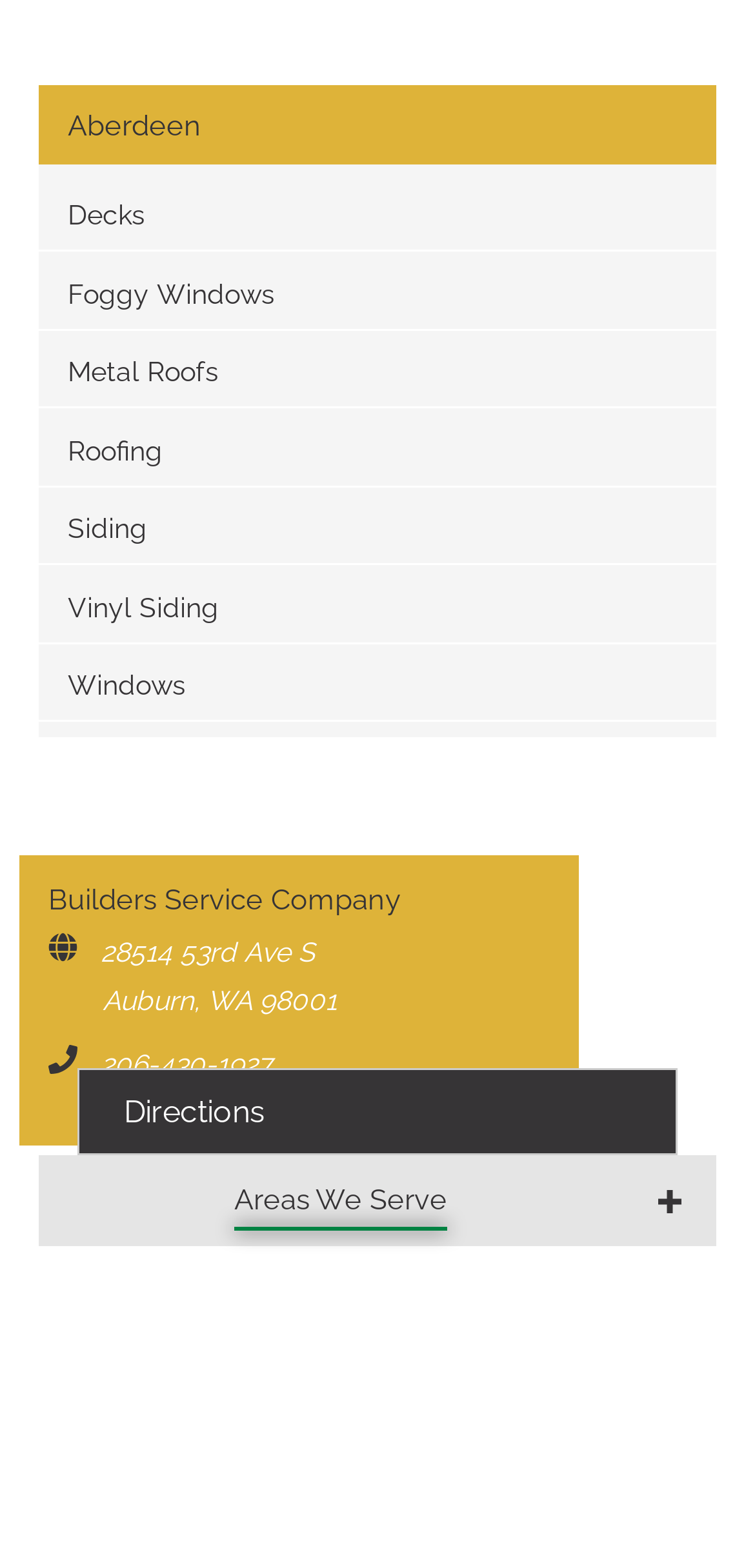What is the name of the section below the navigation links?
Provide a thorough and detailed answer to the question.

The section below the navigation links is named 'Areas We Serve', which can be found in the StaticText element with the text 'Areas We Serve' located below the navigation links.